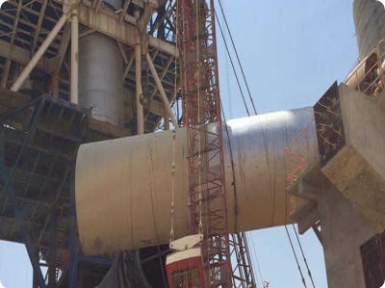Offer a detailed explanation of what is happening in the image.

The image showcases a large industrial setup, primarily featuring an enormous cylindrical structure that appears to be part of a crushing or screening system used in the construction and mining industries. This cylindrical element is likely a component of a mobile crushing or screening machine, designed to process materials like rock or gravel.

The backdrop captures a busy construction site, suggesting active operations where heavy machinery is pivotal. Visible are strong metal framework supports and cranes, indicative of ongoing assembly or maintenance activities. The blue sky above emphasizes a bright, sunny day, which could reflect an efficient working environment.

This scene encapsulates the essence of mobile crushing and screening technology, a critical aspect of modern material processing in Australia, and highlights the scale and complexity of such operations. The focus on this equipment also illustrates its significance in enhancing productivity and facilitating diverse applications in construction and mining.